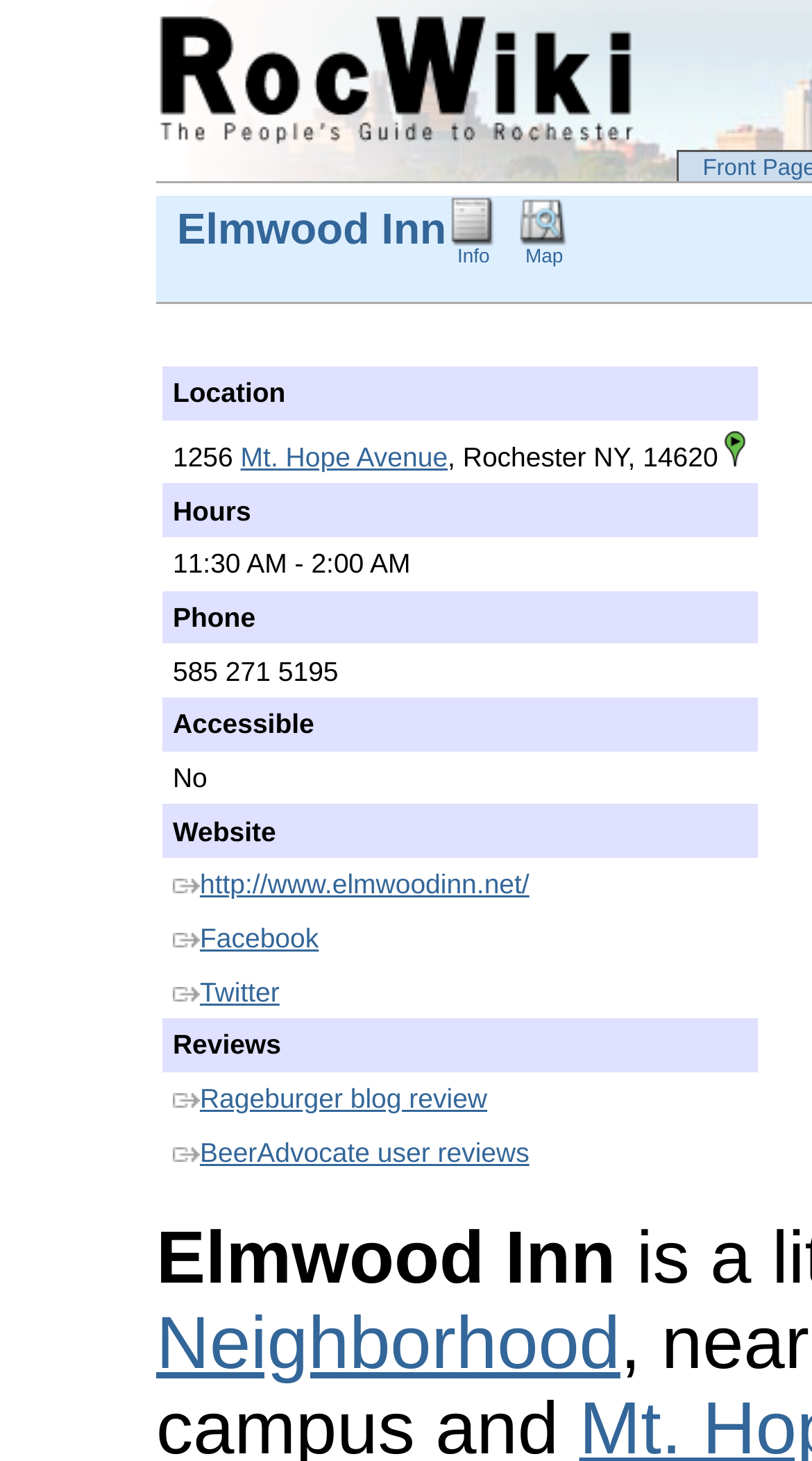Determine the bounding box coordinates for the UI element matching this description: "Mt. Hope Avenue".

[0.296, 0.302, 0.551, 0.323]